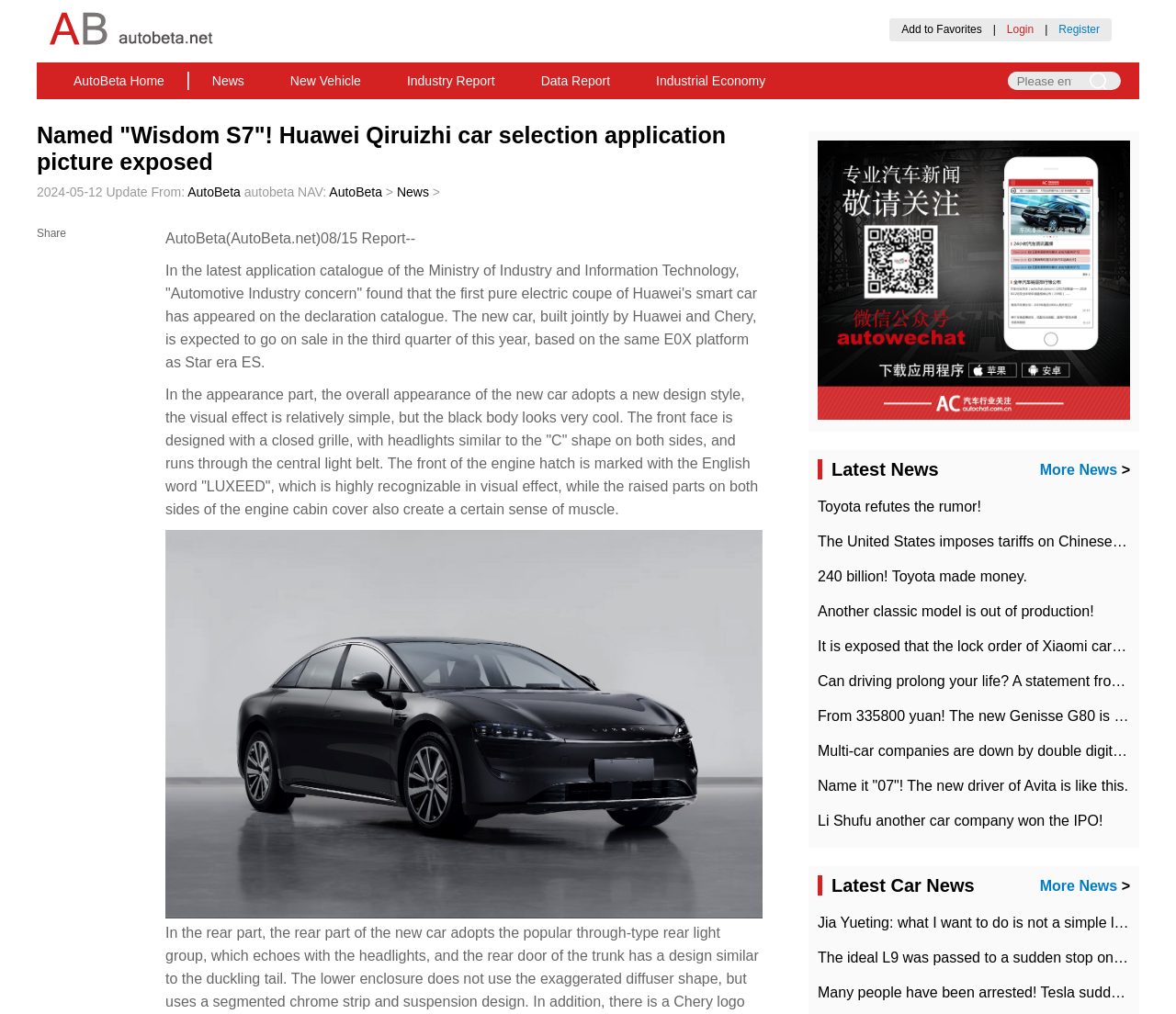Determine the bounding box coordinates of the element that should be clicked to execute the following command: "Explore photos from January 2020".

None